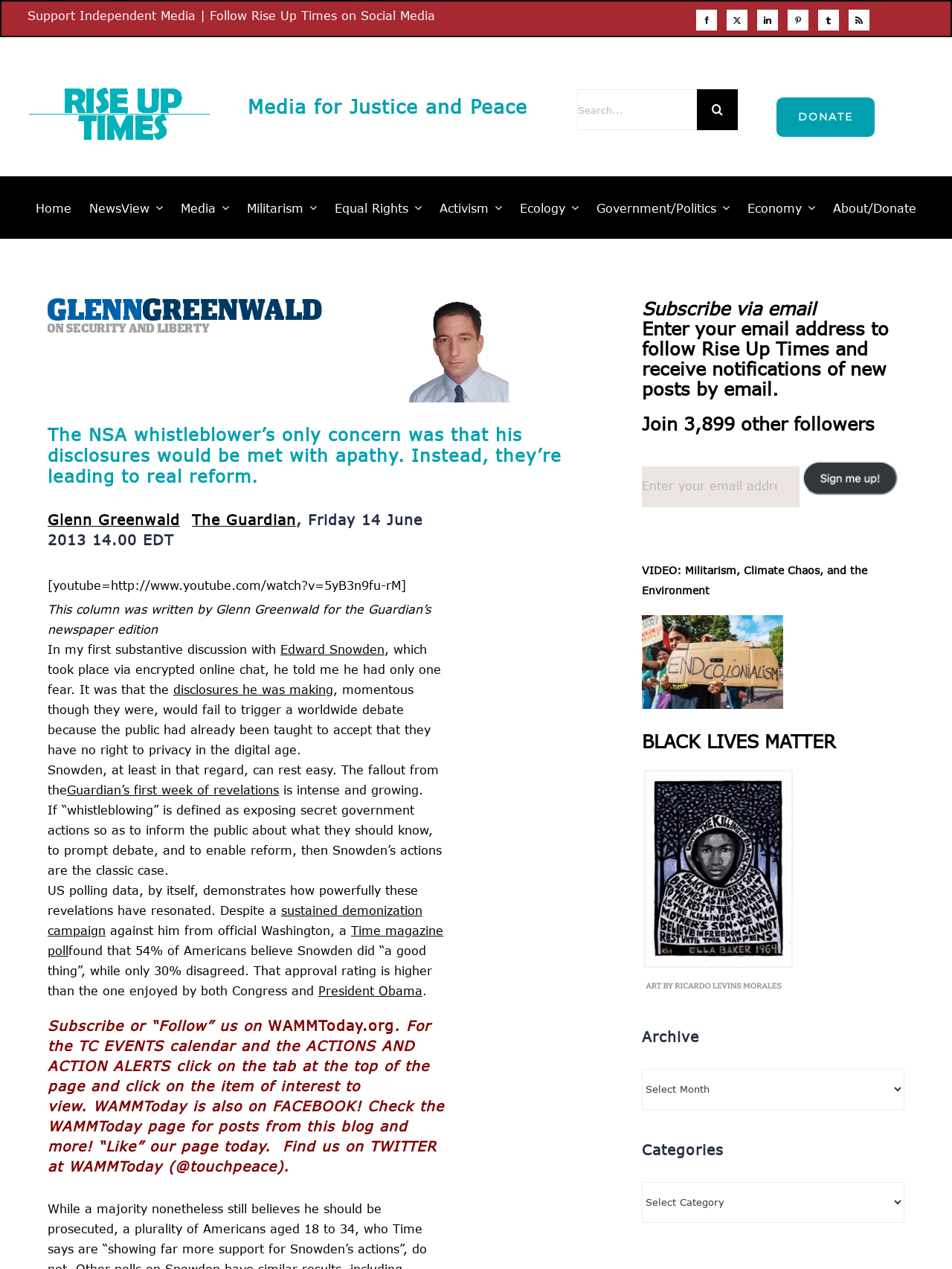Provide a short, one-word or phrase answer to the question below:
What is the purpose of the 'Subscribe or “Follow” us' section?

To receive notifications of new posts